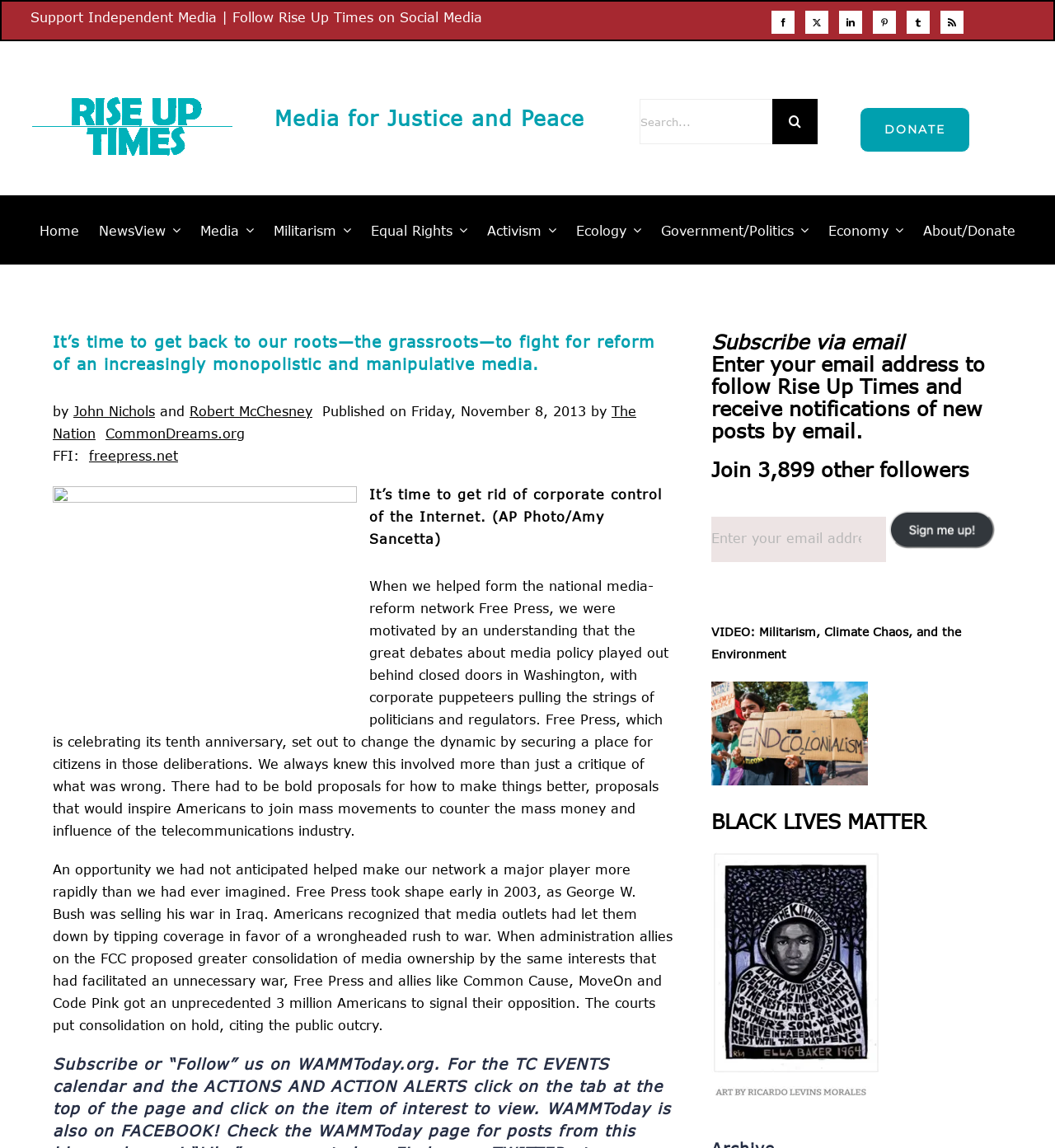What is the purpose of the 'Search' button?
Offer a detailed and full explanation in response to the question.

I inferred the purpose of the 'Search' button by looking at the search box and the button with the text 'Search' which suggests that it is used to search the website.